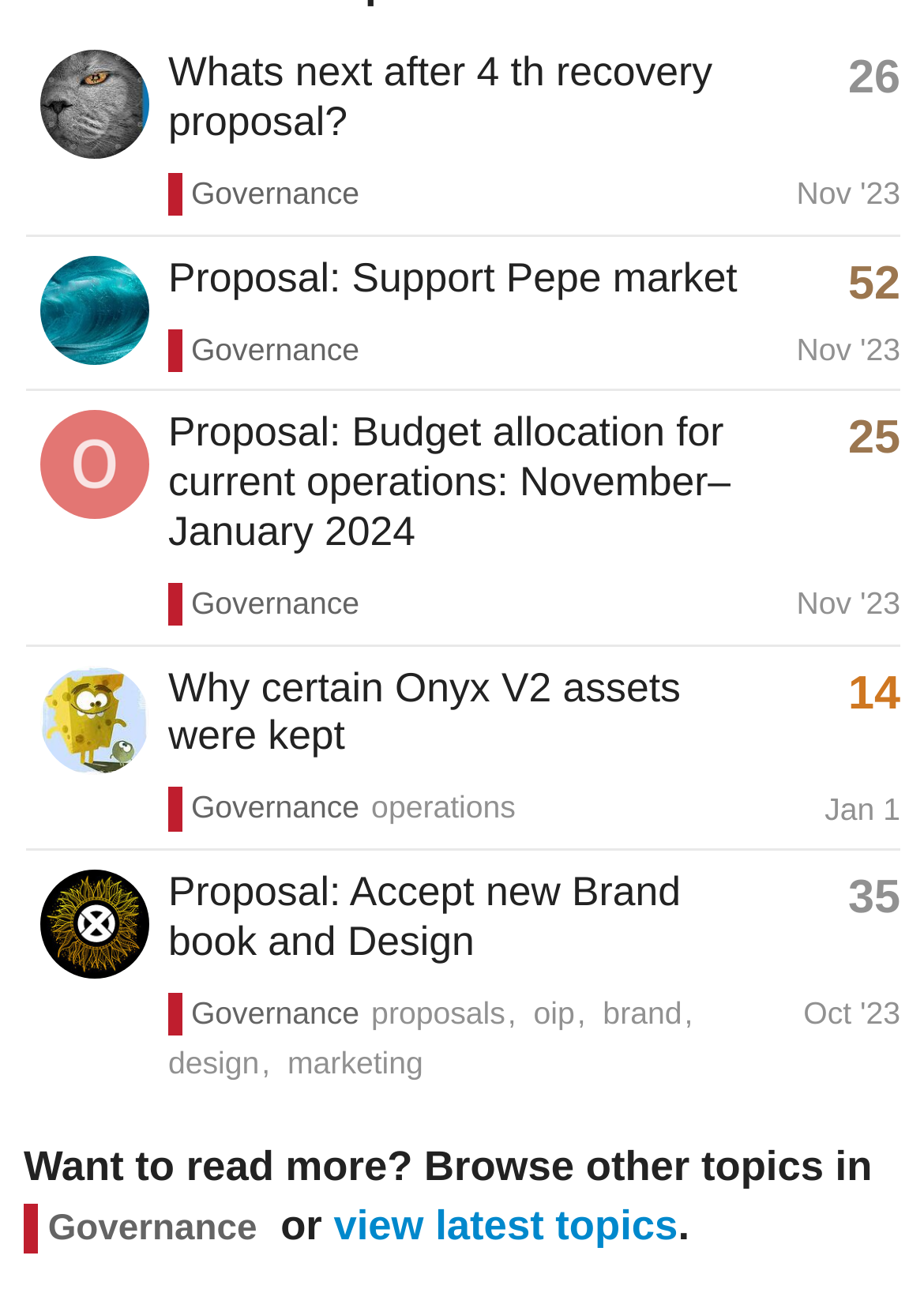What is the category of the topic 'Proposal: Support Pepe market'?
Use the information from the screenshot to give a comprehensive response to the question.

I looked at the link element with the text ' Governance' next to the topic title 'Proposal: Support Pepe market', which indicates that this topic belongs to the Governance category.